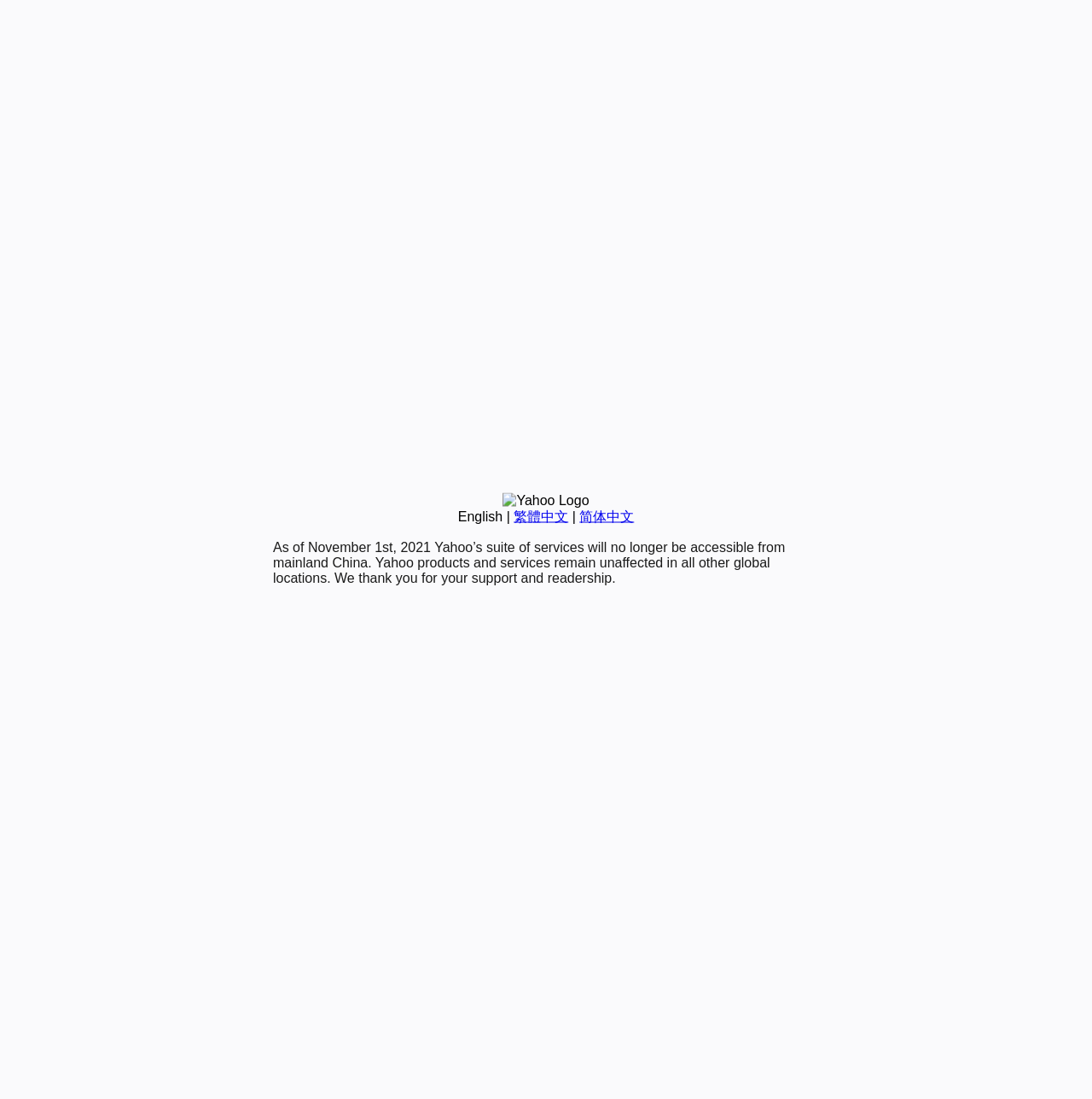Determine the bounding box of the UI component based on this description: "繁體中文". The bounding box coordinates should be four float values between 0 and 1, i.e., [left, top, right, bottom].

[0.47, 0.463, 0.52, 0.476]